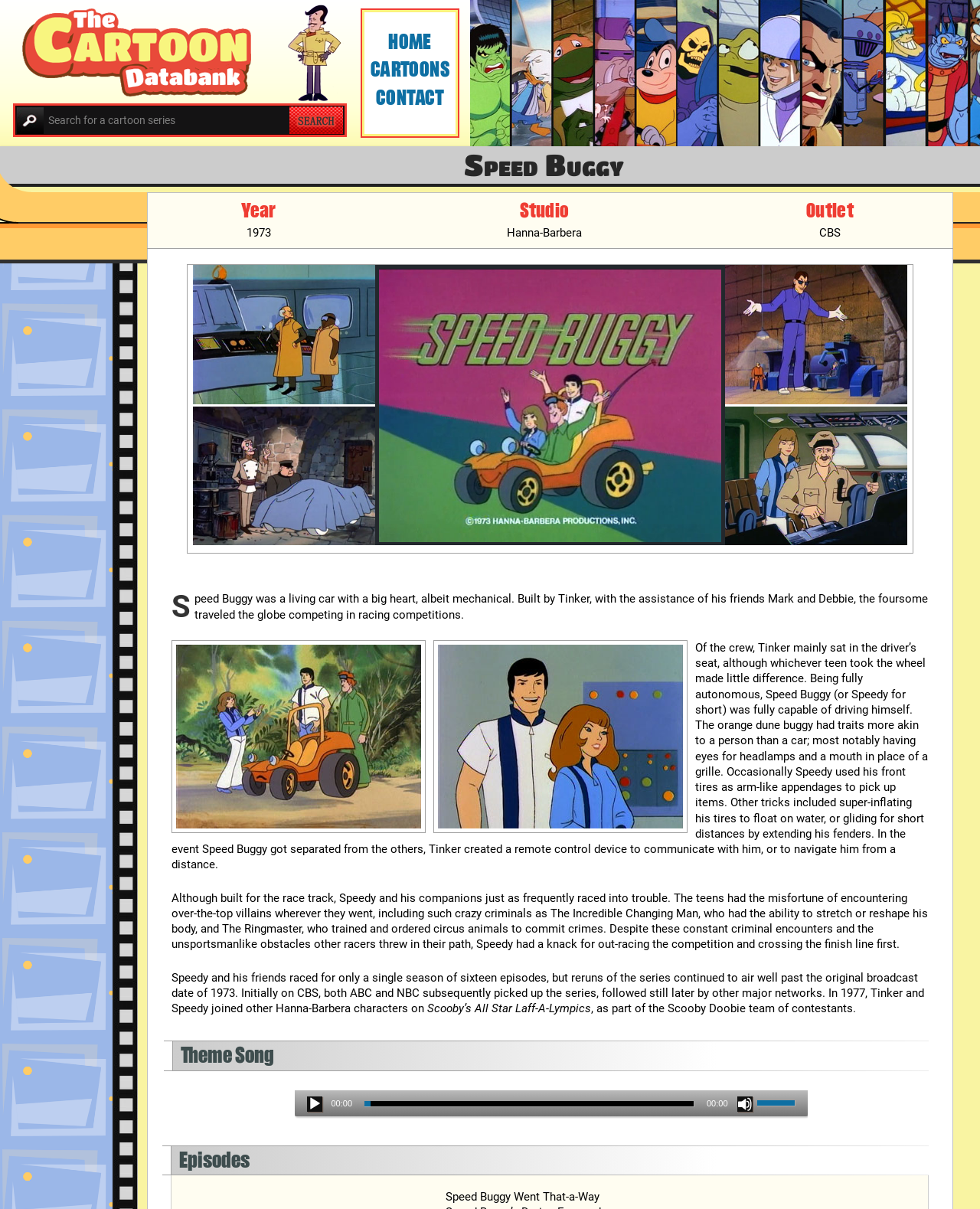What is the name of the first episode of Speed Buggy?
Answer the question with a detailed and thorough explanation.

The name of the first episode of Speed Buggy is mentioned in the text 'Speed Buggy Went That-a-Way' under the heading 'Episodes'.